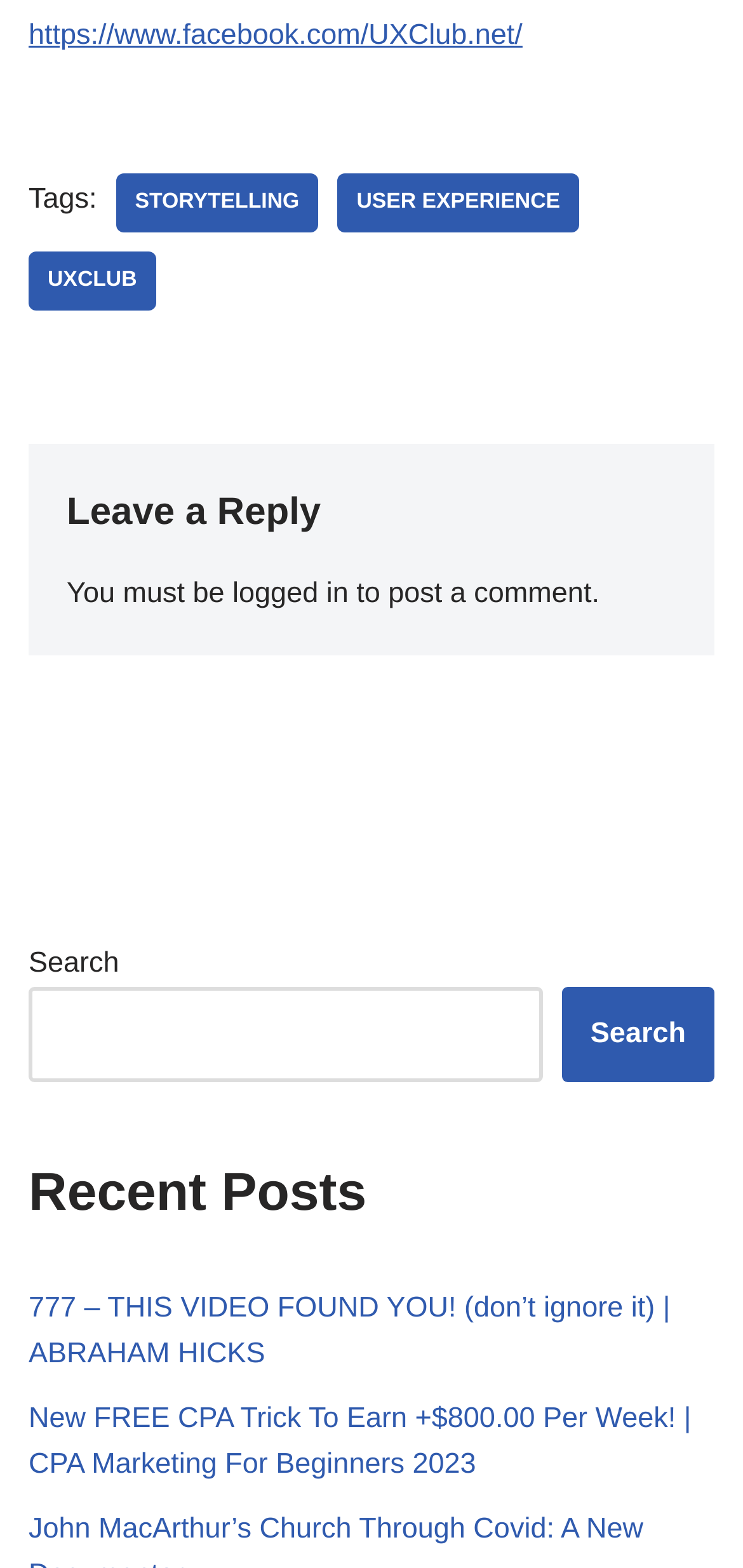Identify the bounding box for the UI element described as: "Storytelling". The coordinates should be four float numbers between 0 and 1, i.e., [left, top, right, bottom].

[0.156, 0.11, 0.429, 0.148]